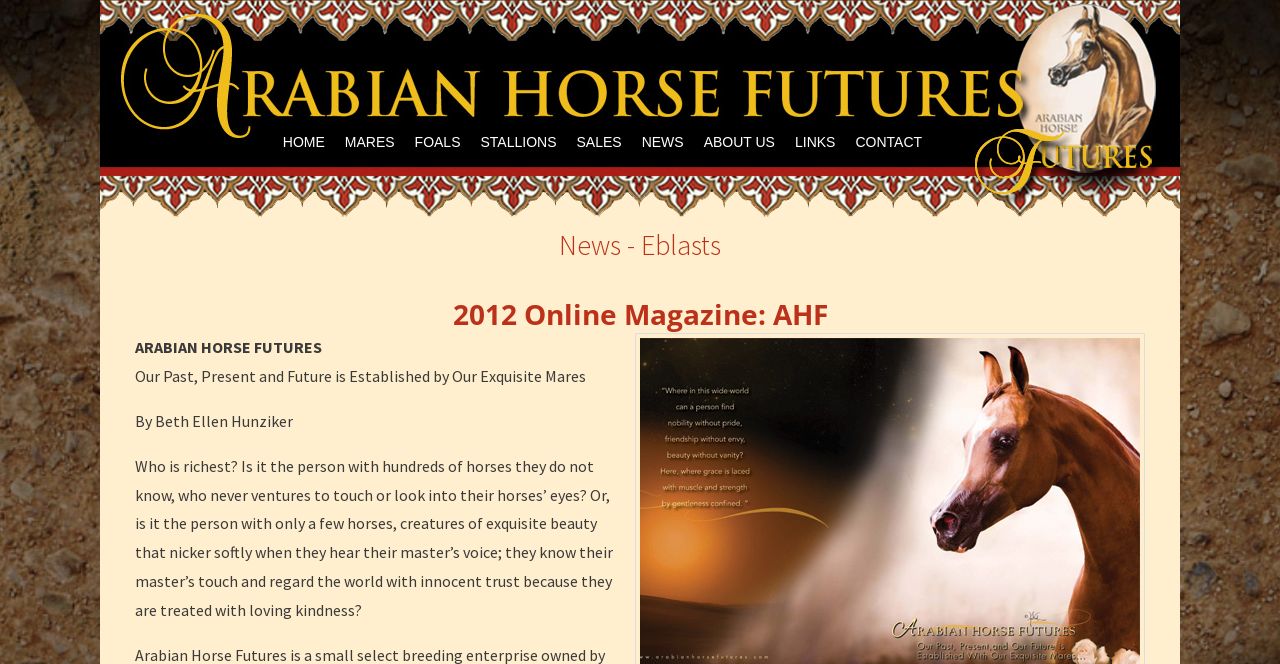Give a one-word or short phrase answer to the question: 
What is the title of the news section?

News - Eblasts